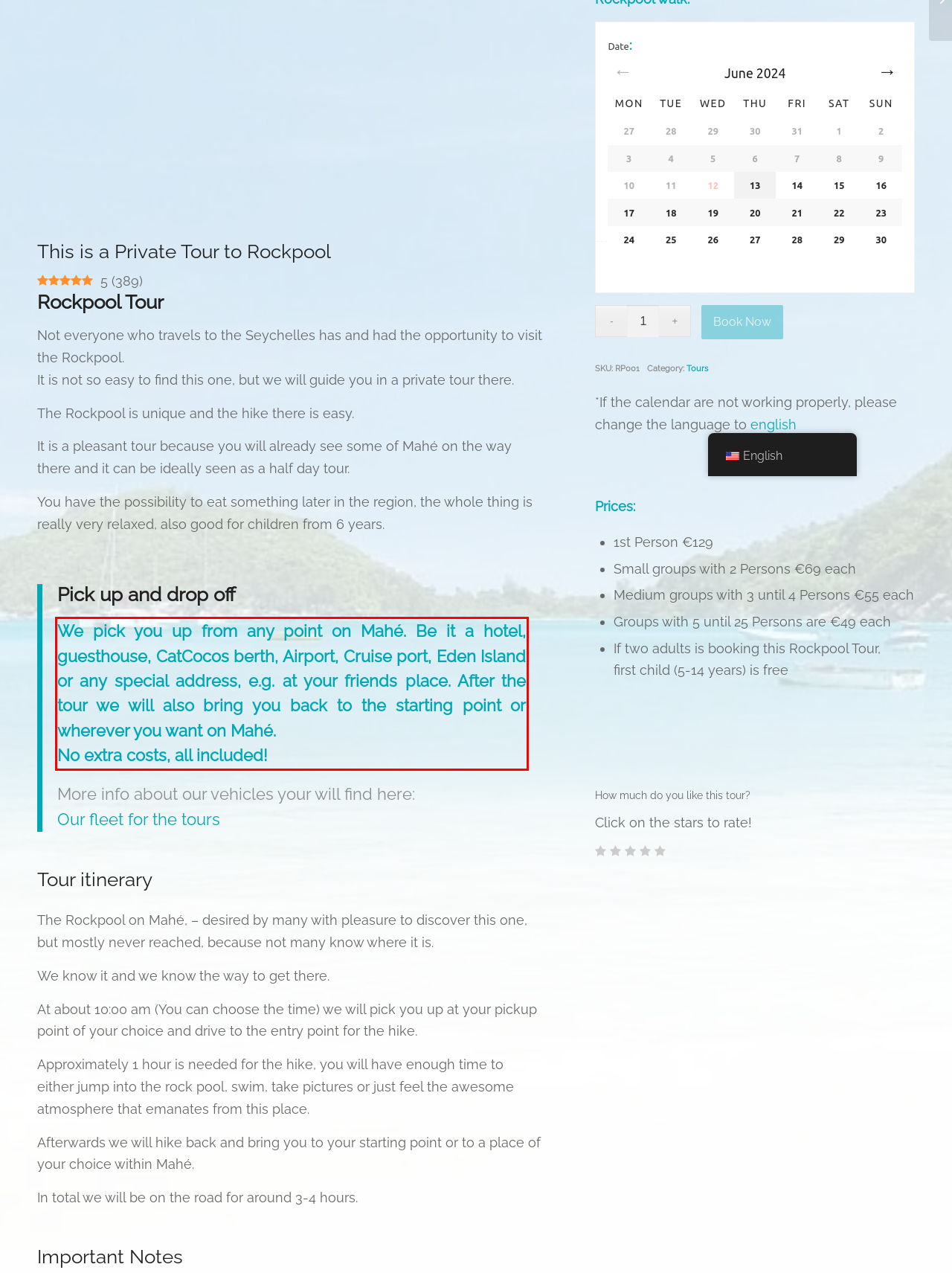Please perform OCR on the text within the red rectangle in the webpage screenshot and return the text content.

We pick you up from any point on Mahé. Be it a hotel, guesthouse, CatCocos berth, Airport, Cruise port, Eden Island or any special address, e.g. at your friends place. After the tour we will also bring you back to the starting point or wherever you want on Mahé. No extra costs, all included!